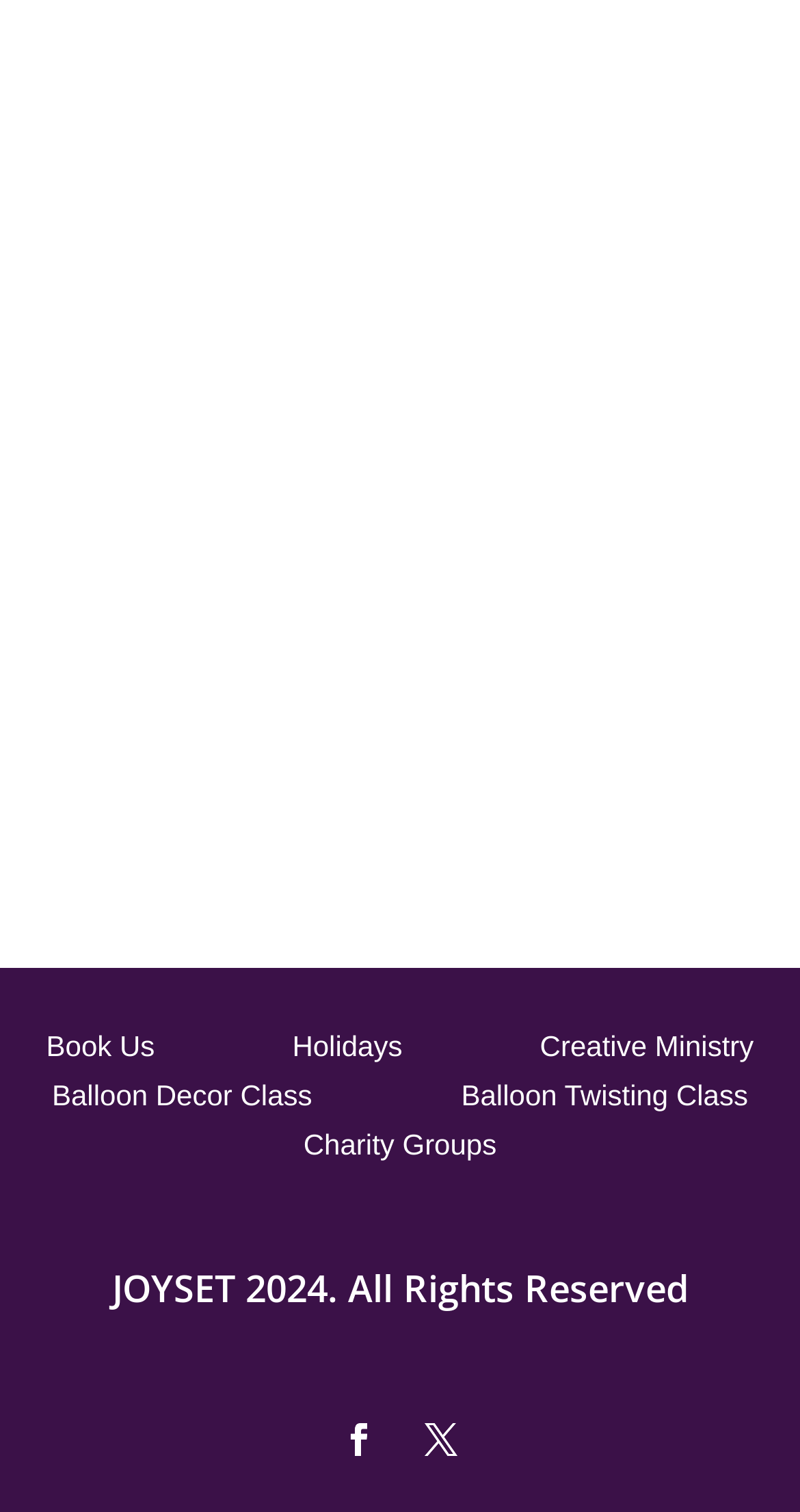Please determine the bounding box coordinates of the section I need to click to accomplish this instruction: "Book a service".

[0.058, 0.682, 0.193, 0.712]